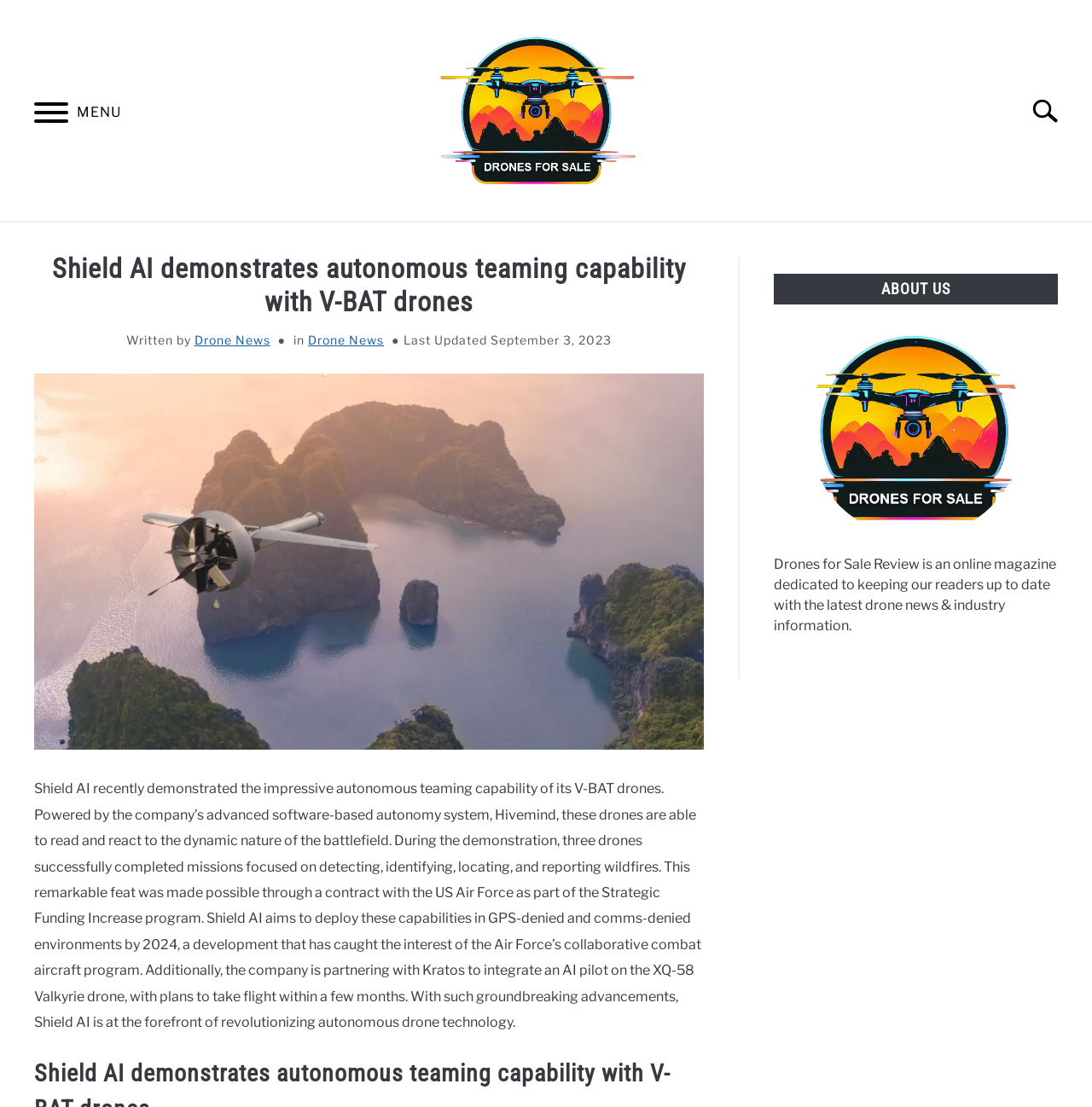Please determine the bounding box coordinates of the element's region to click for the following instruction: "Read the blog".

[0.745, 0.216, 0.807, 0.252]